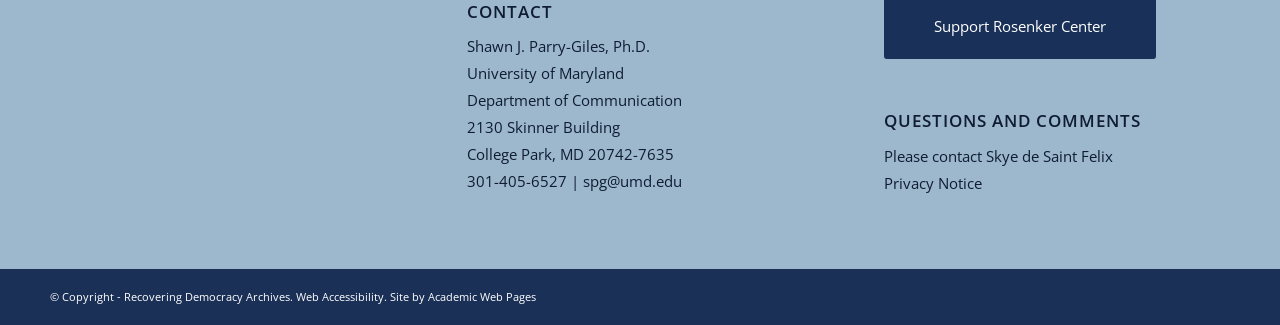Given the element description Privacy Notice, predict the bounding box coordinates for the UI element in the webpage screenshot. The format should be (top-left x, top-left y, bottom-right x, bottom-right y), and the values should be between 0 and 1.

[0.691, 0.533, 0.767, 0.594]